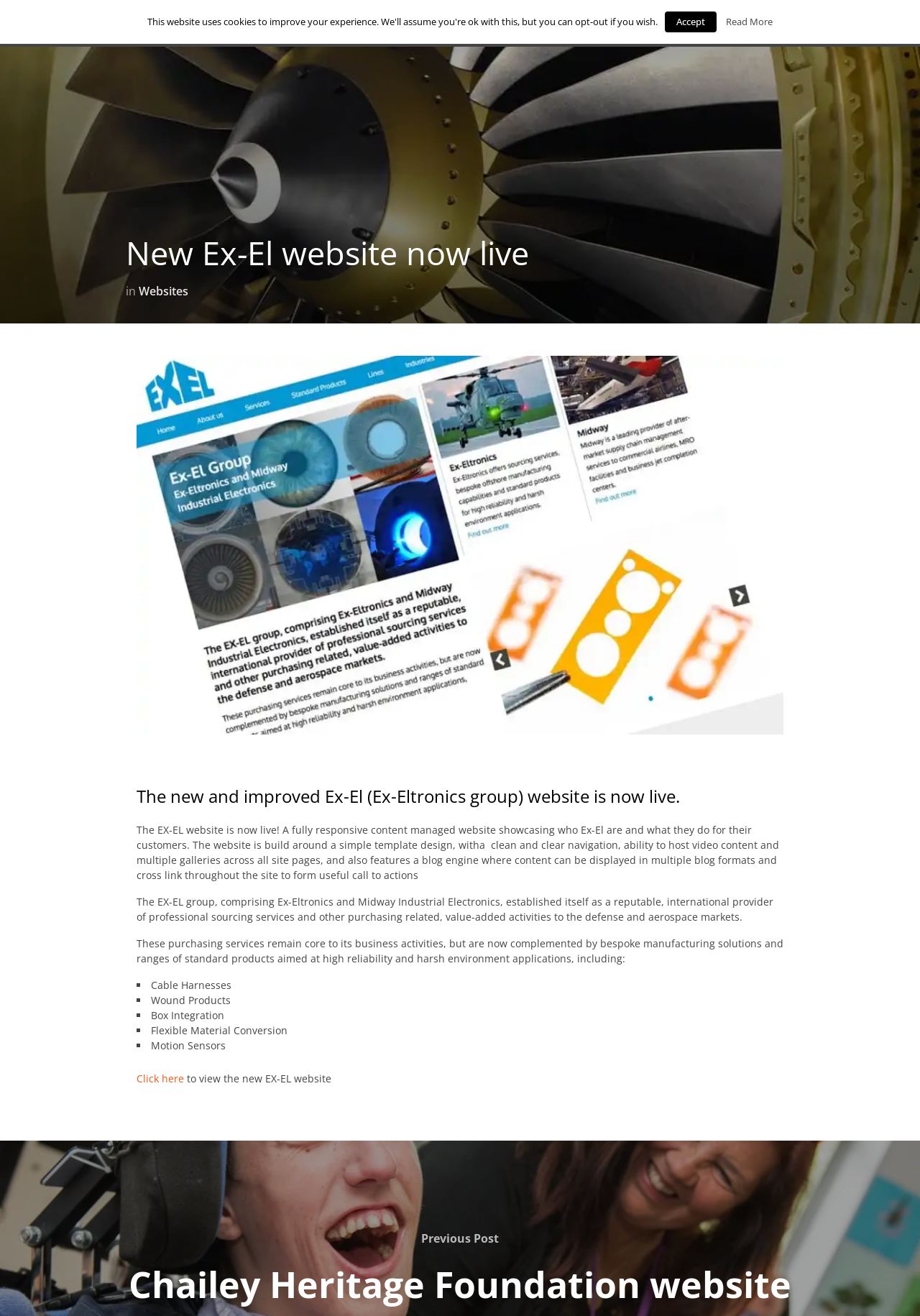Generate a comprehensive description of the webpage.

The webpage is about the launch of the new Ex-El website, designed by Room 11 Design. At the top right corner, there is a link to "Room 11 Design" accompanied by an image of the same name. Next to it, a button labeled "TOGGLE SIDEBAR & NAVIGATION" is located.

The main content of the webpage is an article that occupies most of the screen. It starts with a header section that contains a heading "New Ex-El website now live" followed by a link to "Websites". Below the header, there is a large image that takes up most of the width of the screen.

The main text of the article is divided into several paragraphs. The first paragraph describes the new Ex-El website, mentioning its features such as responsiveness, content management, and video hosting capabilities. The second paragraph introduces the Ex-El group, a provider of professional sourcing services and other purchasing-related activities to the defense and aerospace markets.

The following paragraphs list the services offered by Ex-El, including cable harnesses, wound products, box integration, flexible material conversion, and motion sensors. Each item is marked with a bullet point. At the end of the article, there is a link to "Click here" to view the new Ex-El website.

At the bottom of the screen, there are two headings, "Previous Post" and "Chailey Heritage Foundation website", which seem to be related to a blog or news section. Additionally, there are two links, "Accept" and "Read More", located at the bottom center of the screen.